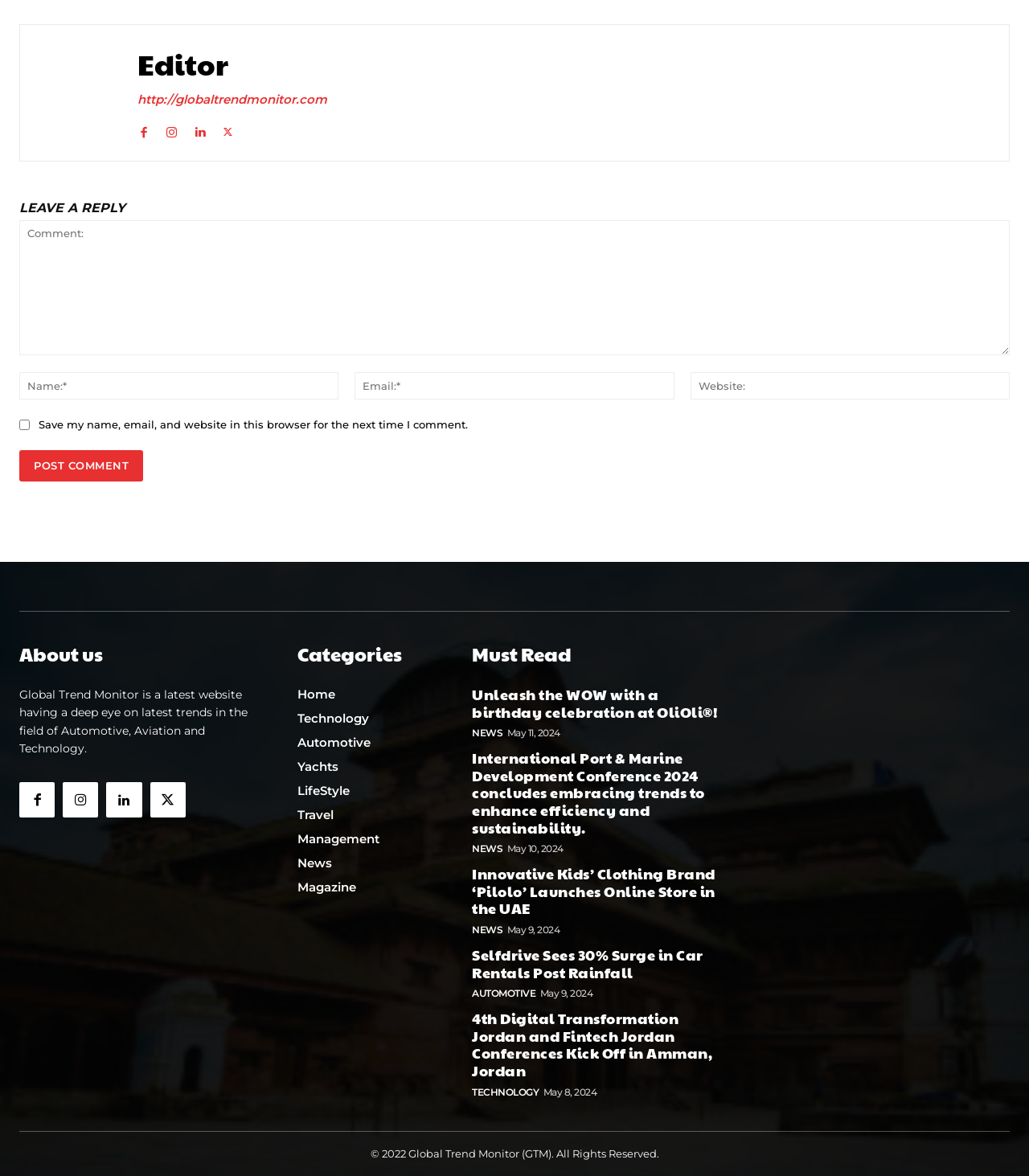Answer the question using only one word or a concise phrase: How many categories are there?

9